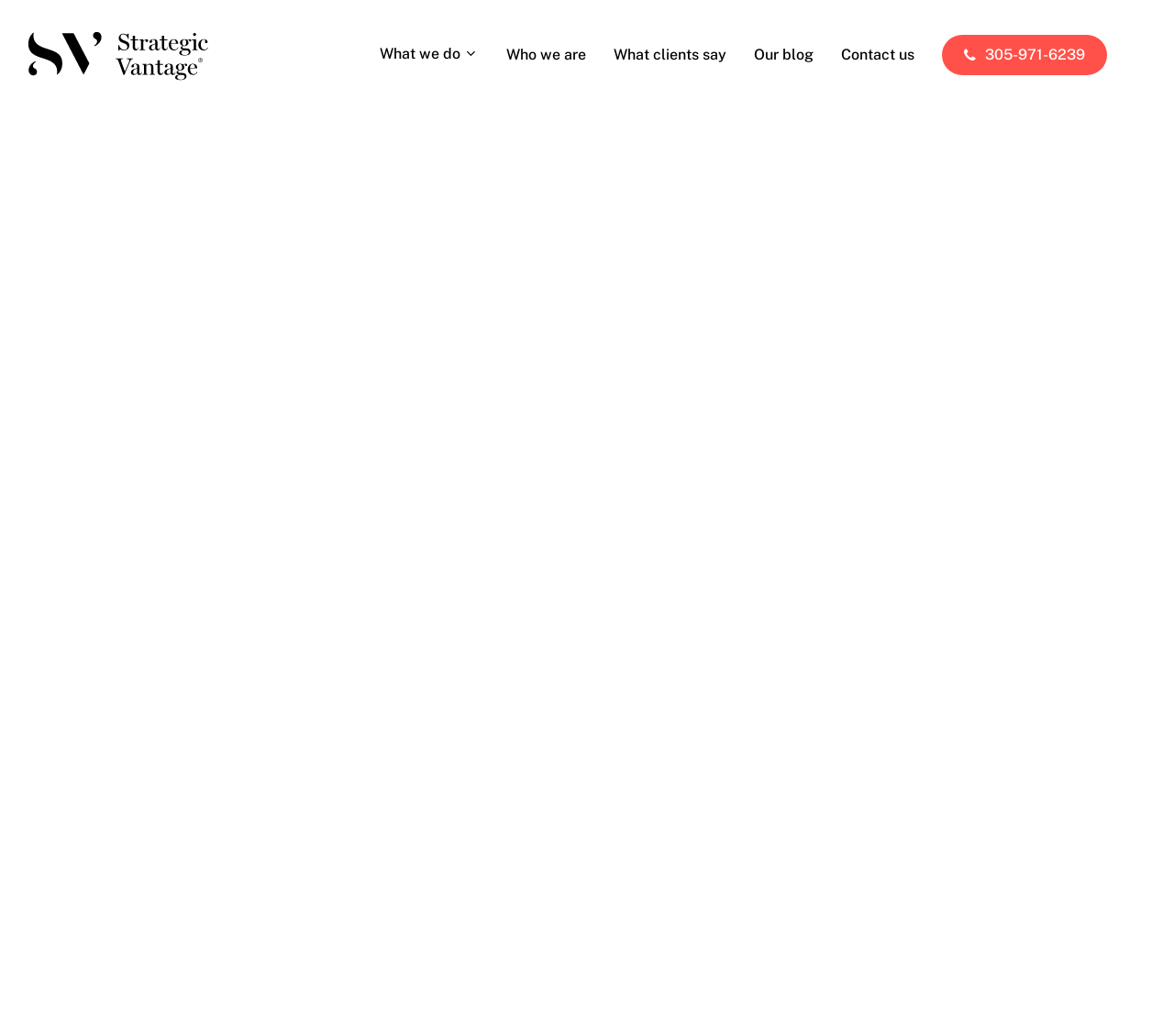Articulate a complete and detailed caption of the webpage elements.

The webpage appears to be a blog post or article from a company called Strategic Vantage, with a focus on sales and marketing. At the top left of the page, there is a logo image and a link to the company's homepage, both labeled as "Strategic Vantage". 

Below the logo, there is a navigation menu with five links: "What we do", "Who we are", "What clients say", "Our blog", and "Contact us", which are positioned horizontally across the page. To the right of the navigation menu, there is a phone number link with an icon.

The main content of the page is a blog post titled "The #1 Tip Sales & Marketing Can Learn from Reality TV Stars", which takes up most of the page's width. The title is a heading that spans from the left to the right side of the page. 

There is also a smaller link to the blog section at the top right of the page, which is positioned above the main blog post title.